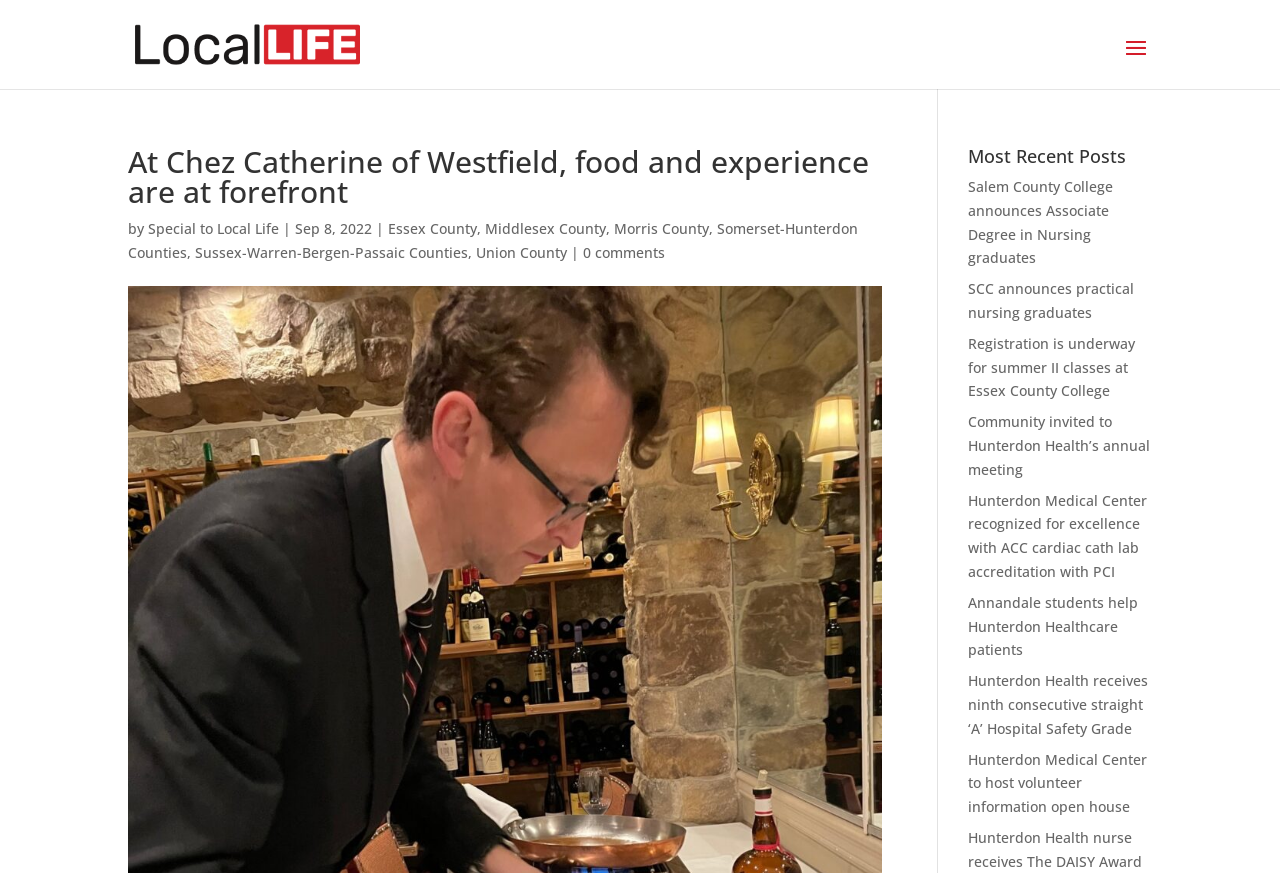Write a detailed summary of the webpage, including text, images, and layout.

The webpage appears to be a news article or blog post from a local online publication called LocalLife - CMS. At the top of the page, there is a logo image of LocalLife - CMS, accompanied by a link to the publication's homepage. Below the logo, there is a heading that reads "At Chez Catherine of Westfield, food and experience are at forefront". This heading is followed by a byline that includes the author's name, "Special to Local Life", and the date of publication, "Sep 8, 2022". 

To the right of the byline, there are links to various counties, including Essex County, Middlesex County, Morris County, Somerset-Hunterdon Counties, Sussex-Warren-Bergen-Passaic Counties, and Union County. These links are separated by commas and appear to be related to the article's content or the publication's coverage area.

Below the byline and county links, there is a section with a heading that reads "Most Recent Posts". This section contains a list of links to other news articles or blog posts, each with a brief title. The titles of these posts include "Salem County College announces Associate Degree in Nursing graduates", "SCC announces practical nursing graduates", and several others related to local health and education news.

Overall, the webpage appears to be a news article or blog post with a focus on local news and events, accompanied by links to related articles and a section highlighting recent posts from the publication.